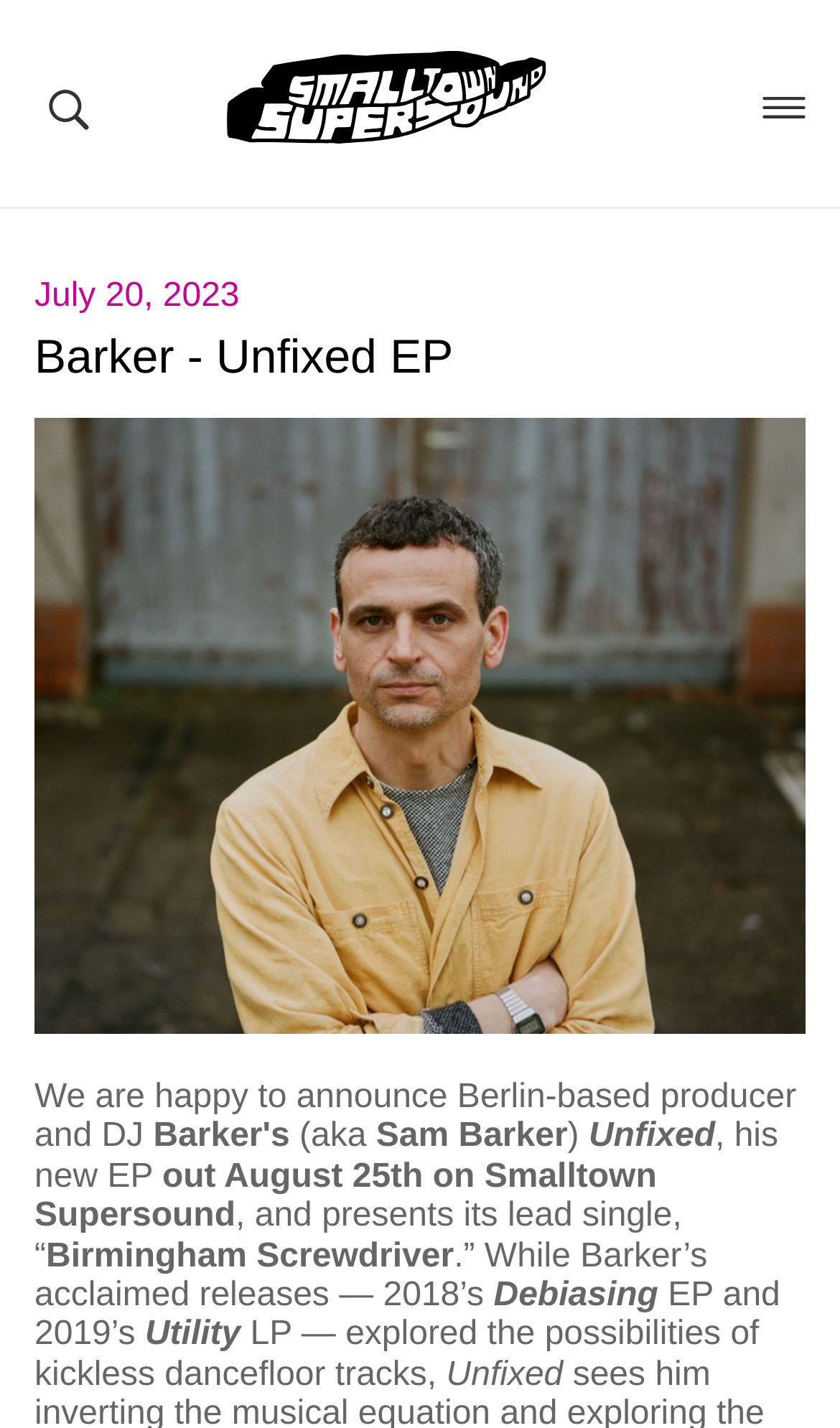Respond to the question below with a single word or phrase:
What is the name of the producer and DJ mentioned on this webpage?

Sam Barker